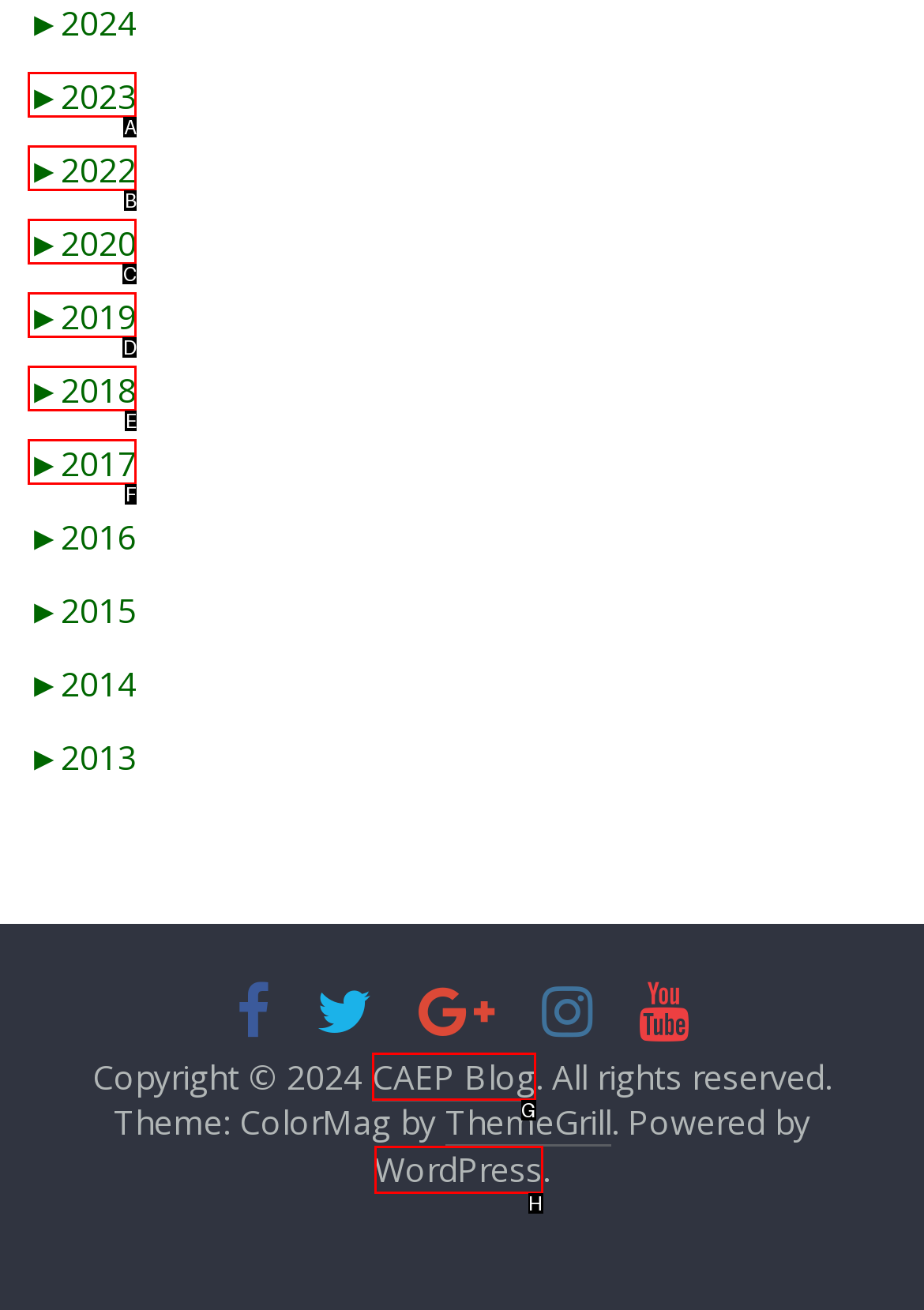Given the description: CAEP Blog, choose the HTML element that matches it. Indicate your answer with the letter of the option.

G